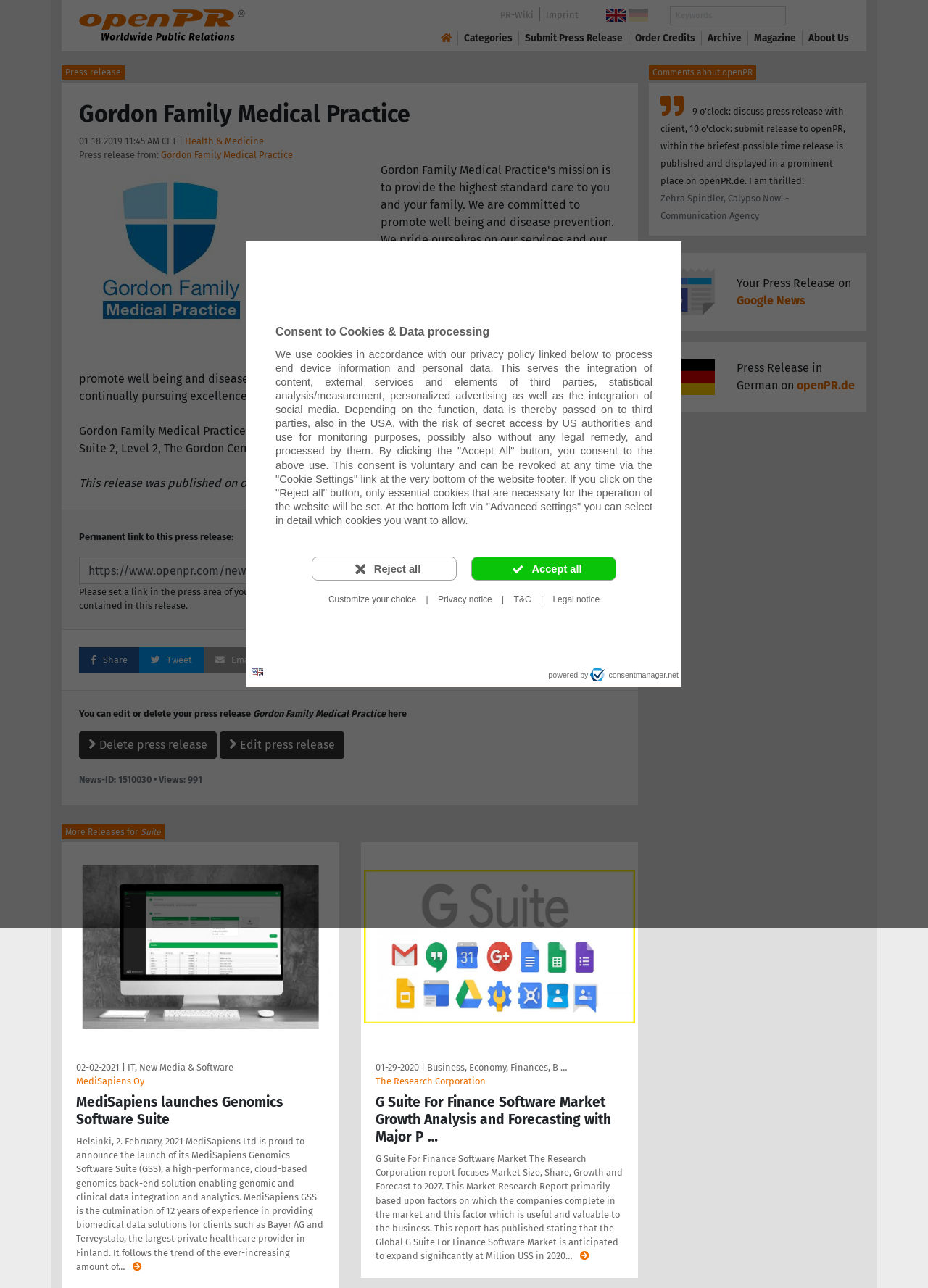Refer to the image and provide a thorough answer to this question:
What is the name of the medical practice?

The name of the medical practice can be found in the heading 'Press release from: Gordon Family Medical Practice' and also in the static text 'Gordon Family Medical Practice' which is located at the top of the webpage.